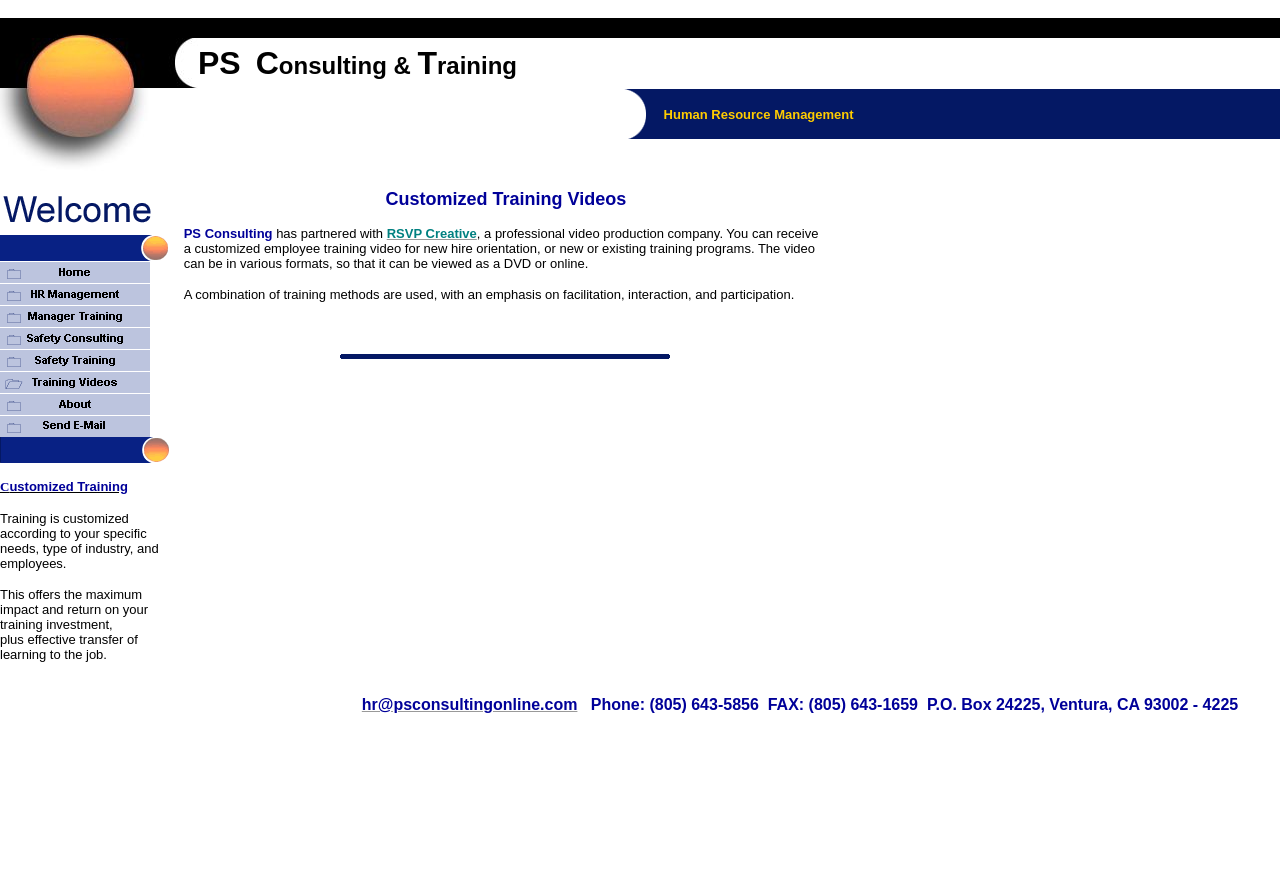Can you provide the bounding box coordinates for the element that should be clicked to implement the instruction: "Click the Safety Consulting link"?

[0.0, 0.381, 0.117, 0.4]